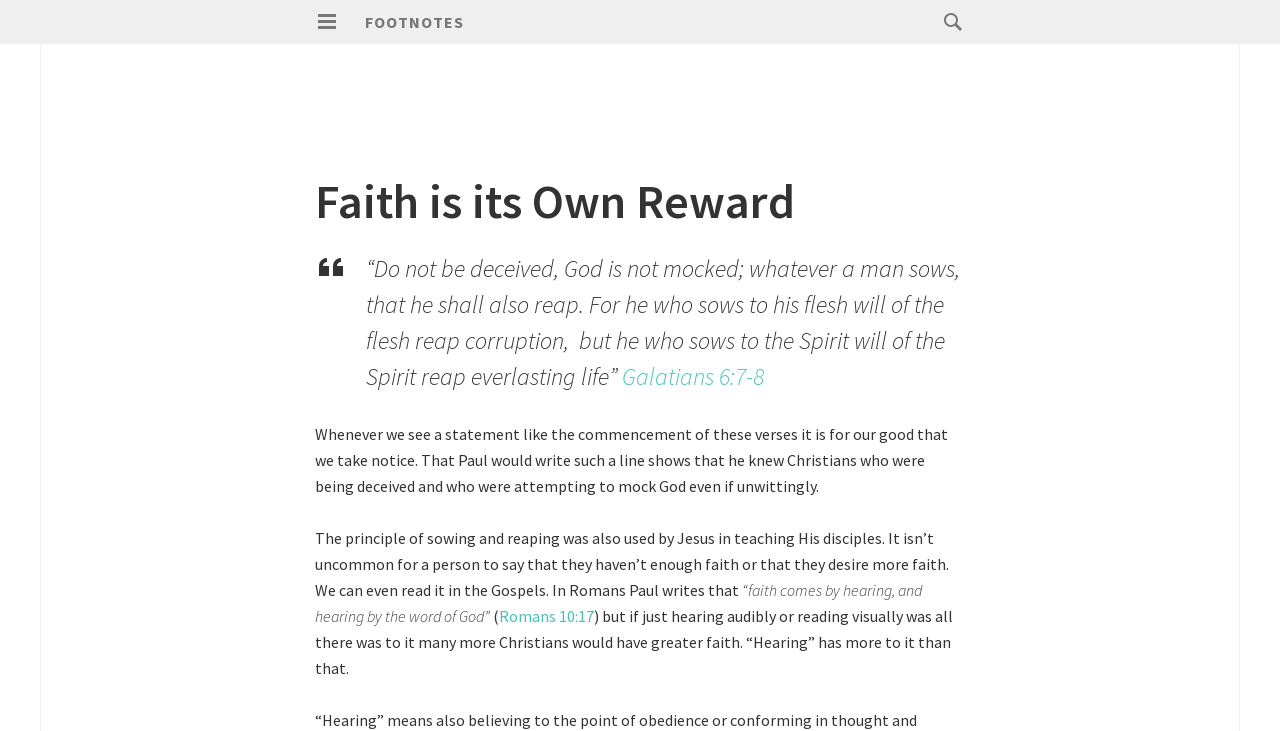Extract the bounding box coordinates of the UI element described by: "Footnotes". The coordinates should include four float numbers ranging from 0 to 1, e.g., [left, top, right, bottom].

[0.285, 0.016, 0.362, 0.044]